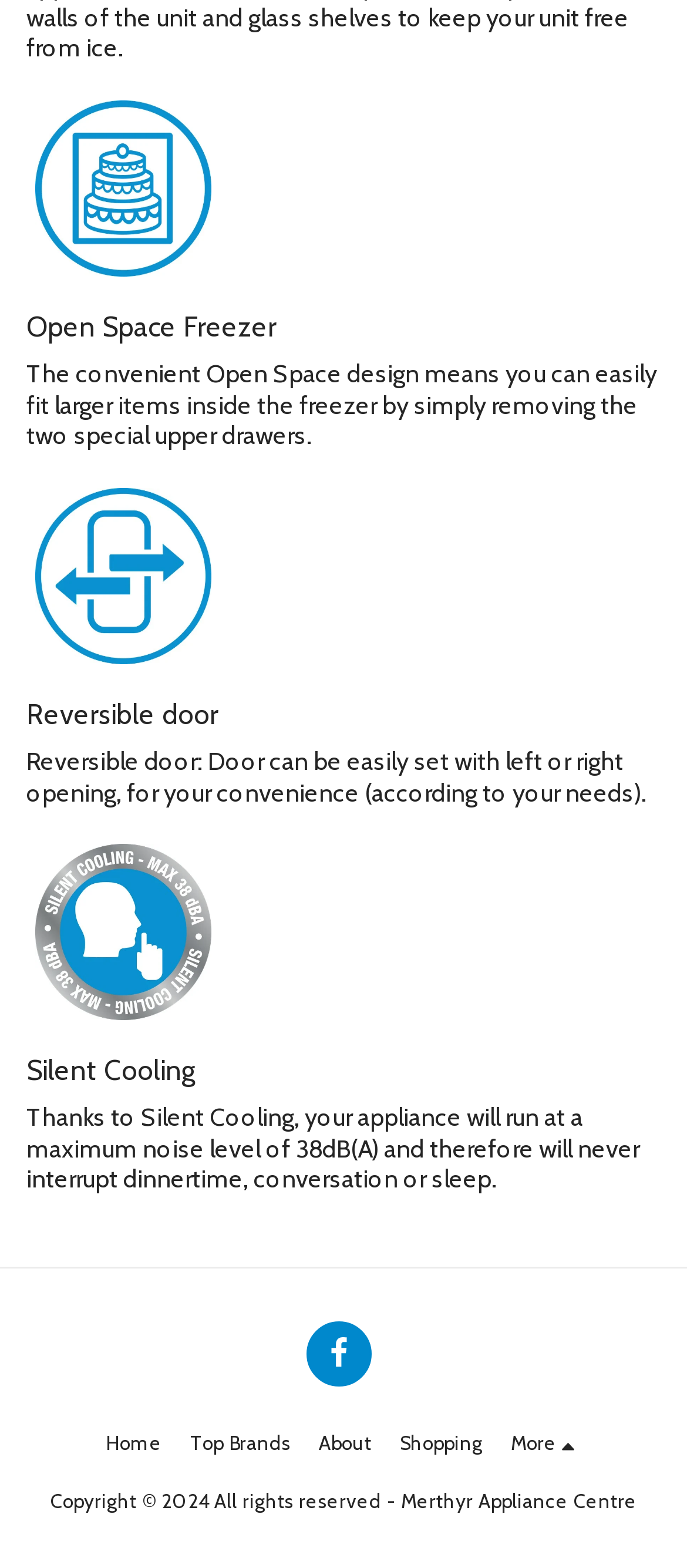Provide the bounding box coordinates for the UI element that is described as: "Top Brands".

[0.277, 0.909, 0.423, 0.932]